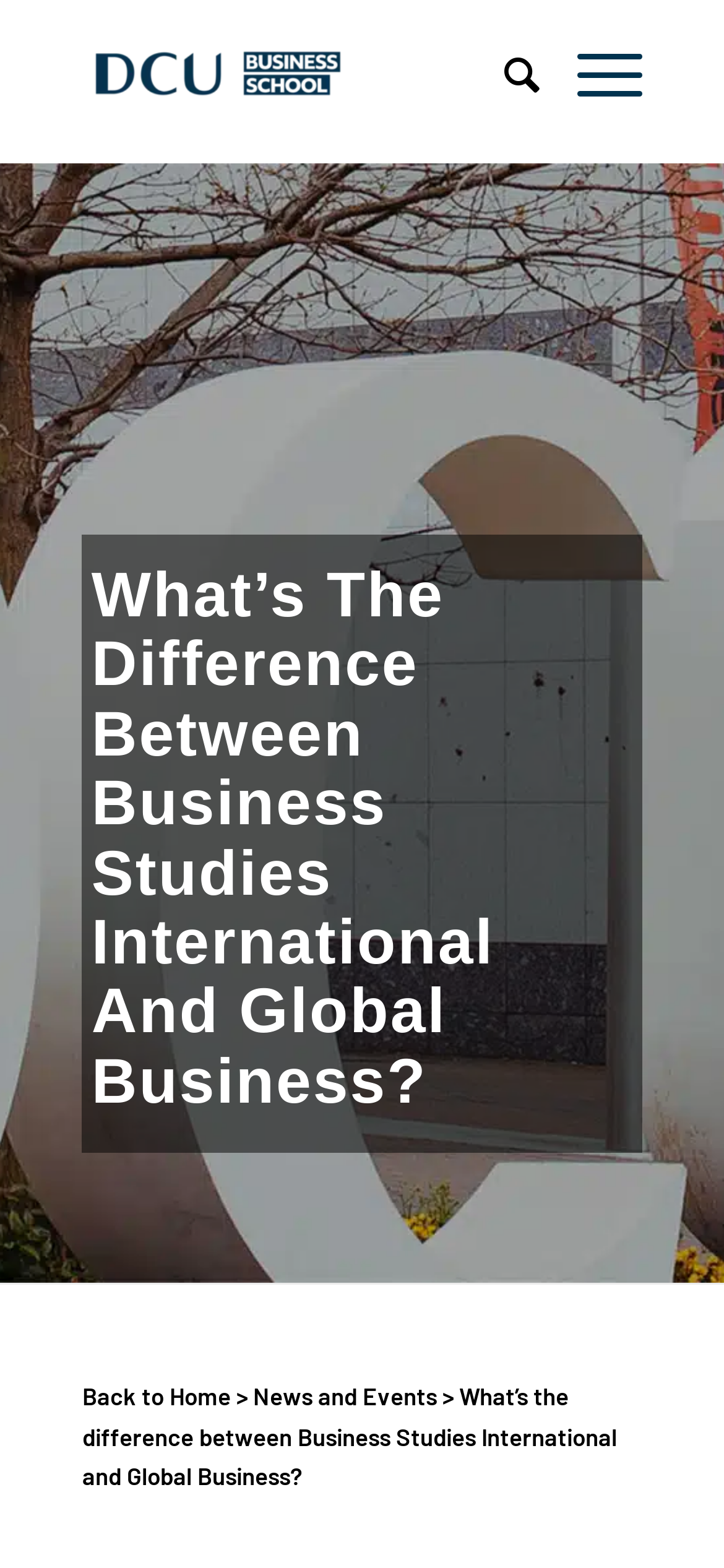Using the information in the image, give a detailed answer to the following question: How many links are there in the top navigation bar?

The top navigation bar contains three links: 'Search', 'Menu', and 'DCU Business School'. These links are located at the top of the webpage, and their bounding box coordinates indicate that they are positioned horizontally next to each other.